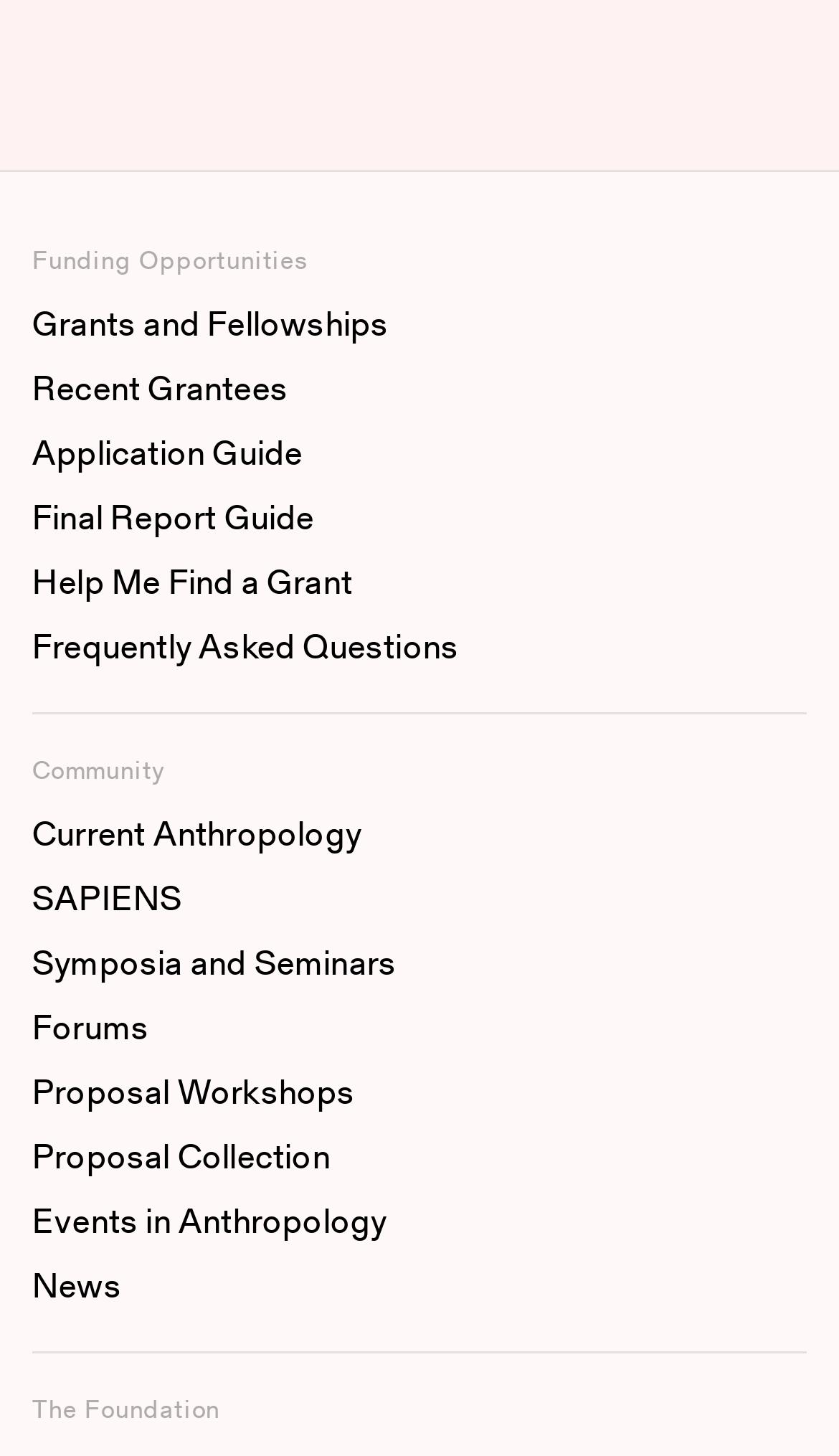Determine the bounding box coordinates of the clickable region to follow the instruction: "Learn about grants and fellowships".

[0.038, 0.201, 0.962, 0.245]